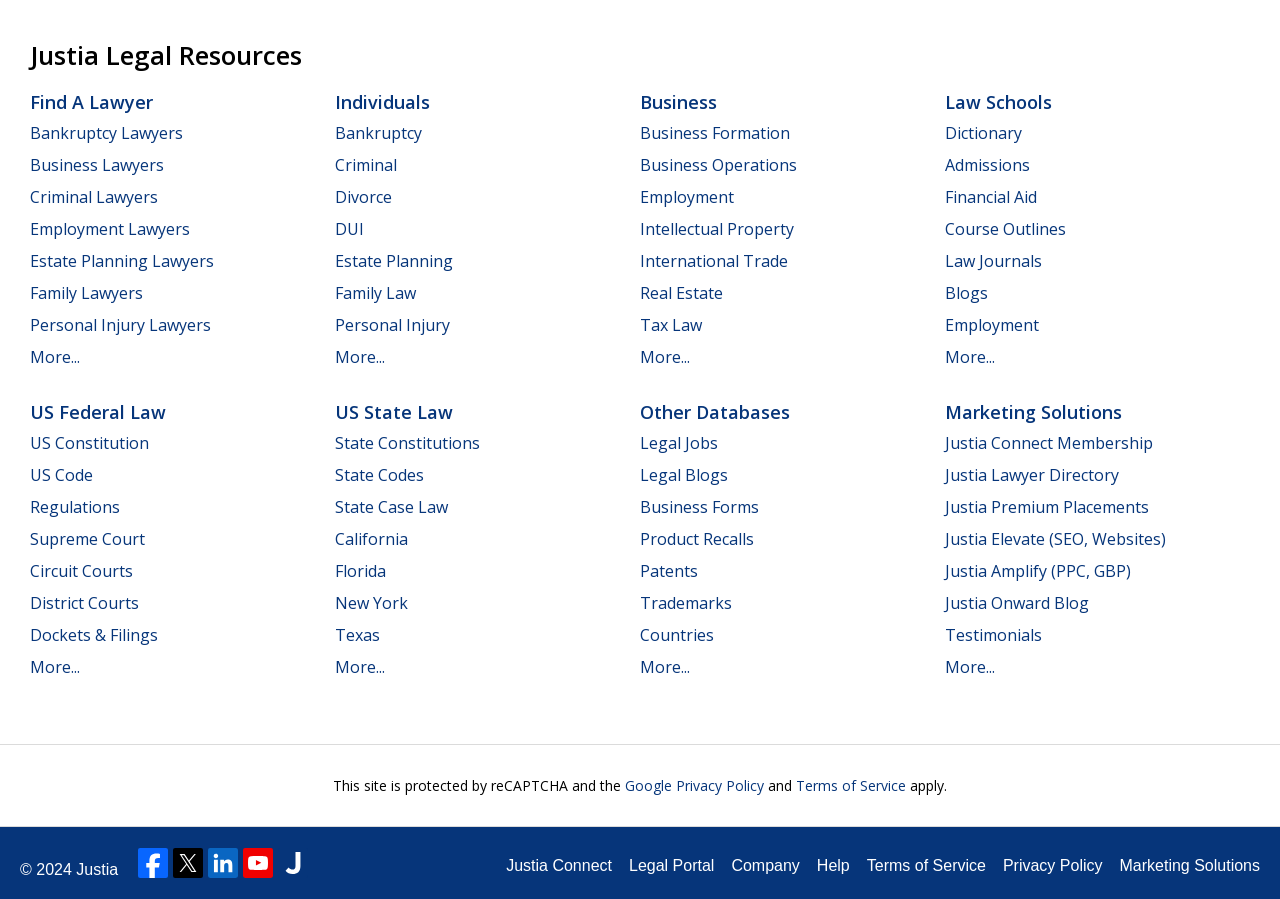Provide the bounding box coordinates for the UI element described in this sentence: "Find a Lawyer". The coordinates should be four float values between 0 and 1, i.e., [left, top, right, bottom].

[0.023, 0.1, 0.12, 0.126]